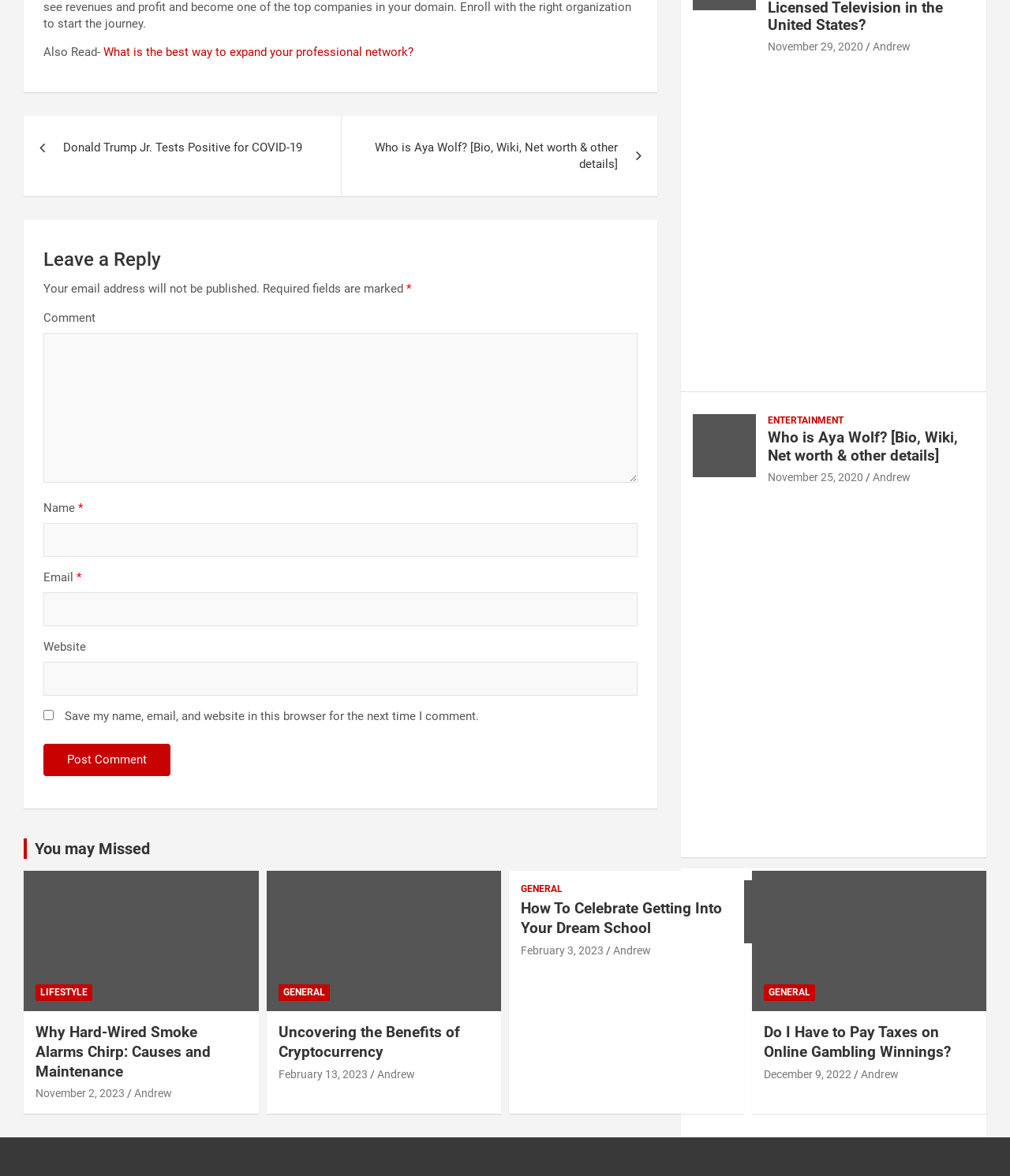What type of content is categorized under 'ENTERTAINMENT'?
Please provide a single word or phrase as the answer based on the screenshot.

Posts about Aya Wolf and Blend S